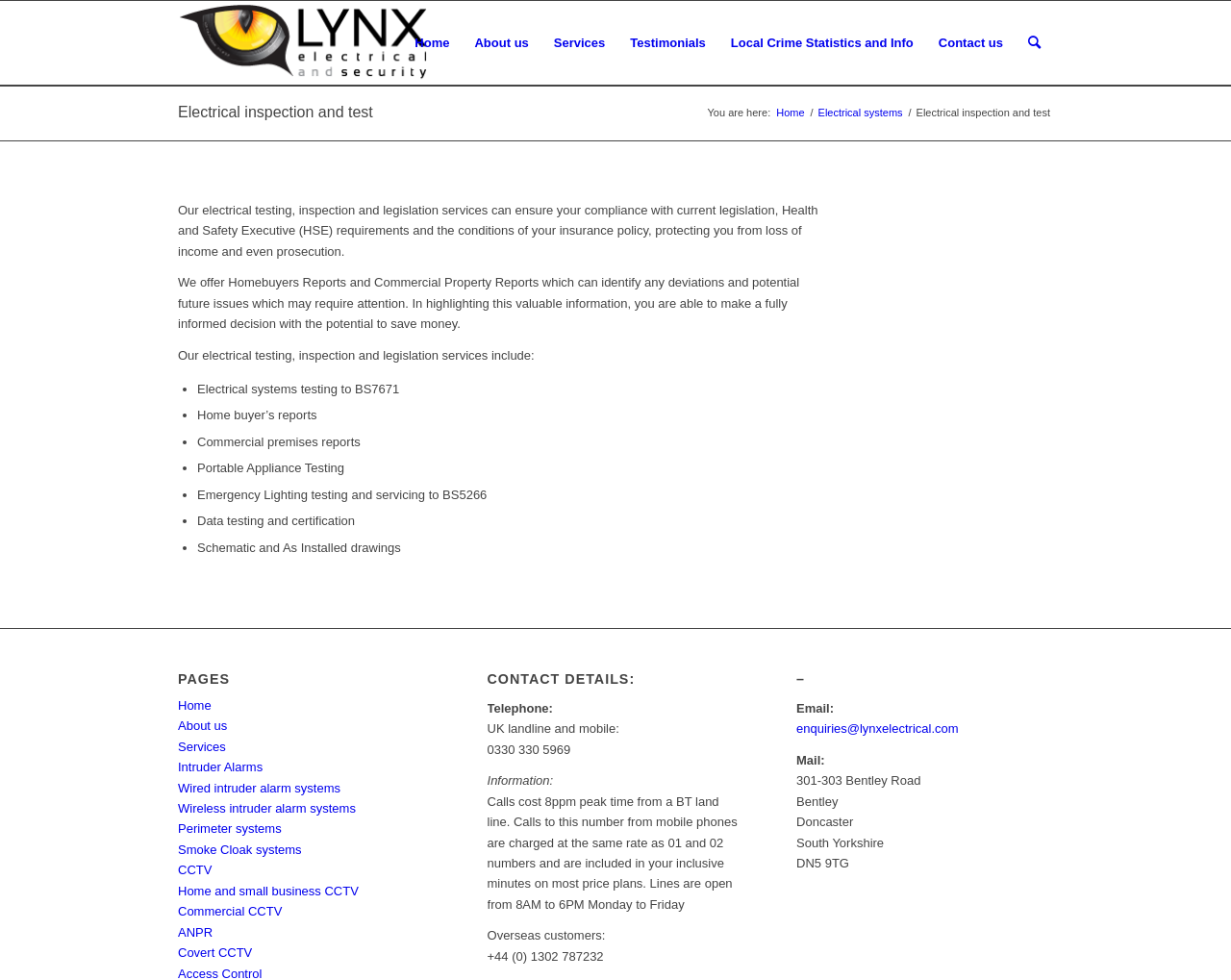Find the bounding box coordinates of the element to click in order to complete the given instruction: "Click on Contact us."

[0.752, 0.001, 0.825, 0.087]